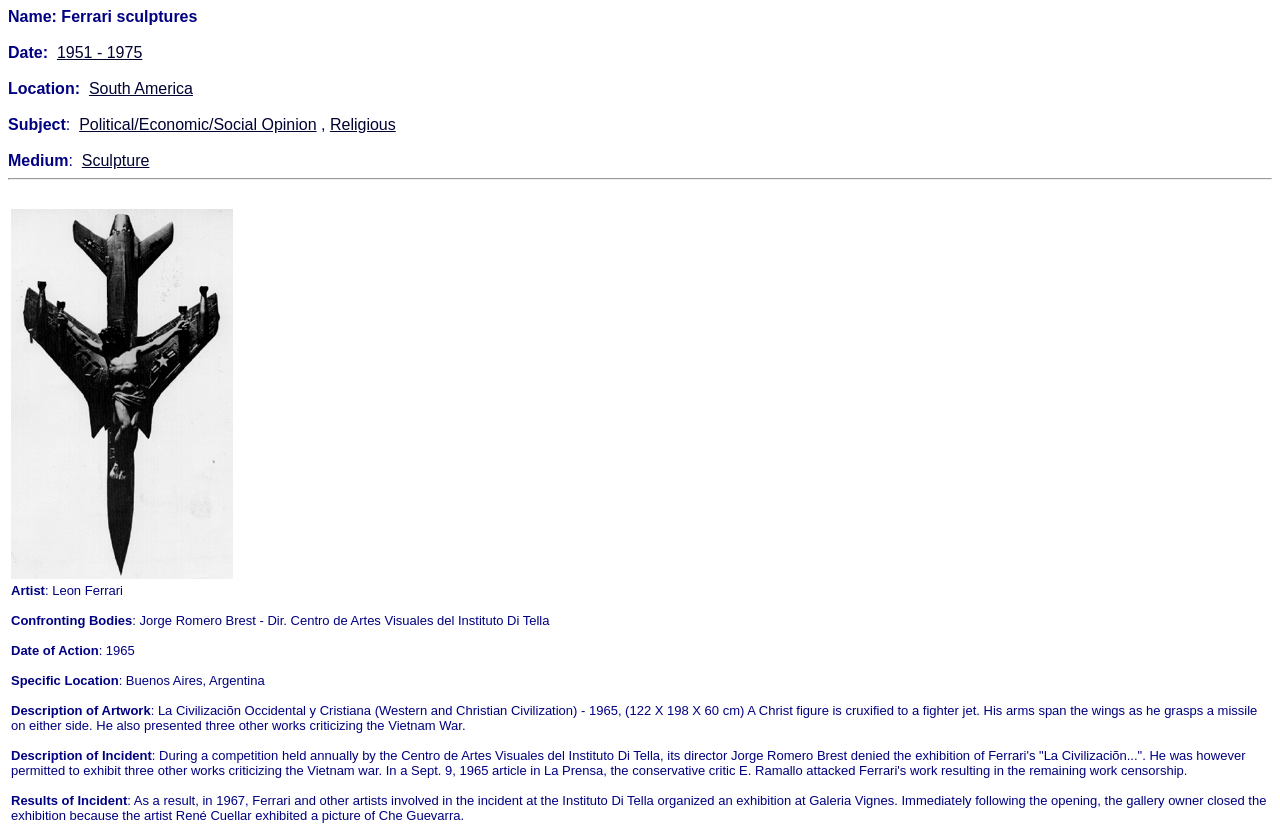Please examine the image and answer the question with a detailed explanation:
Where is the sculpture located?

The location of the sculpture can be found in the 'Location:' section, which is 'South America'. This information is provided in the link 'South America'.